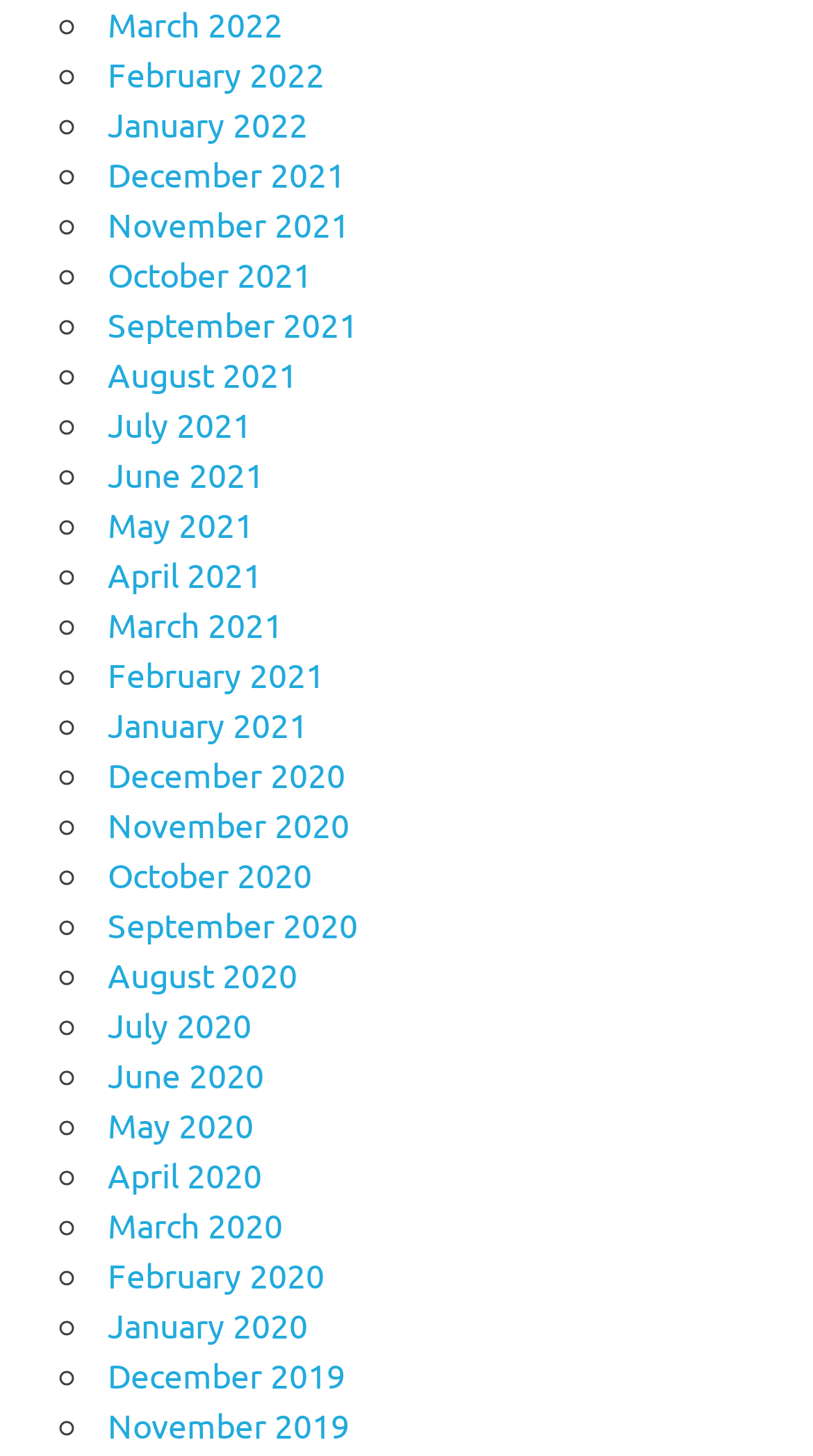What is the earliest month listed?
Can you provide a detailed and comprehensive answer to the question?

I looked at the list of links on the webpage and found that the earliest month listed is November 2019, which is at the bottom of the list.